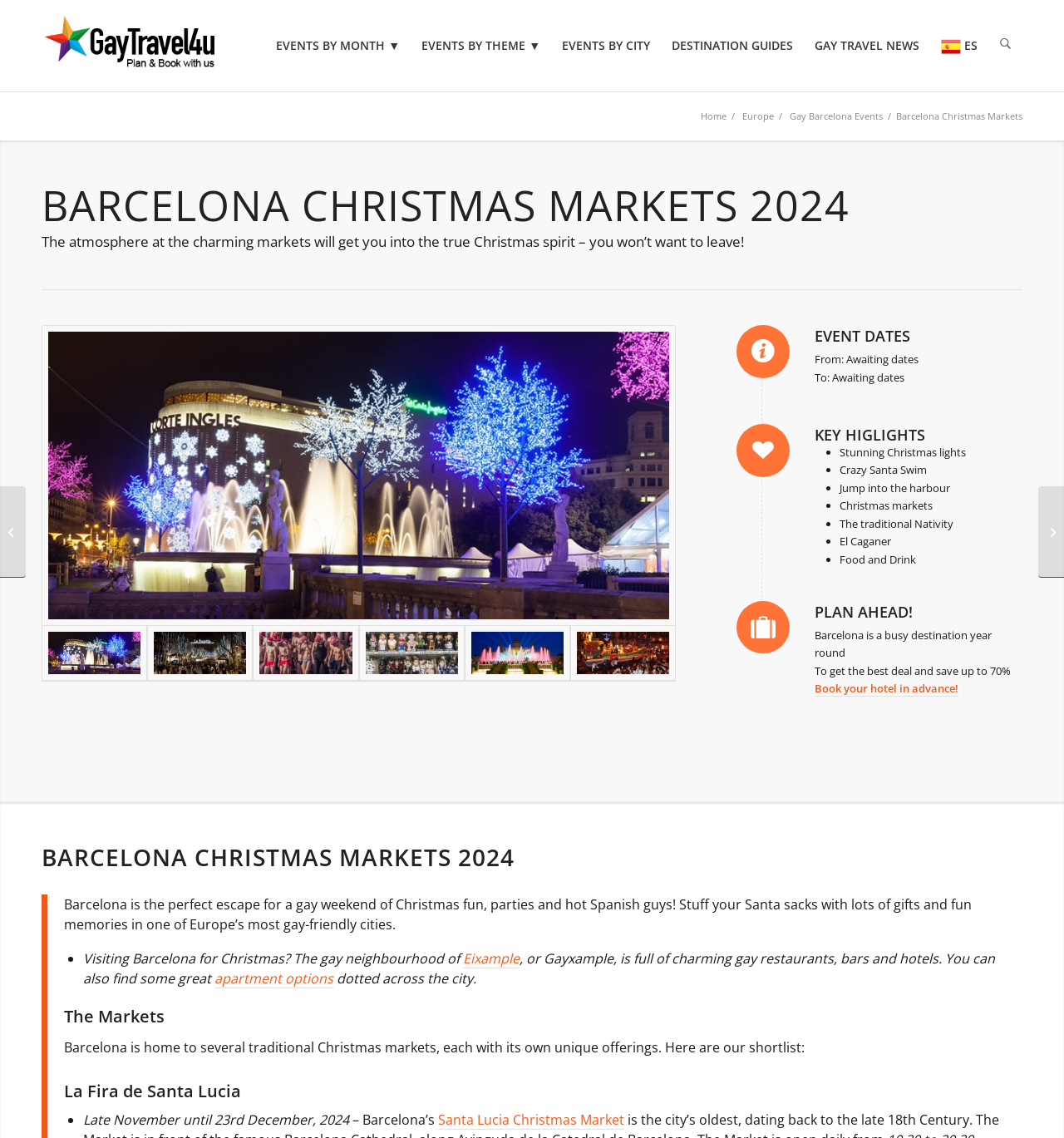Please give a short response to the question using one word or a phrase:
What is the purpose of the 'Plan Ahead!' section?

To book hotels in advance